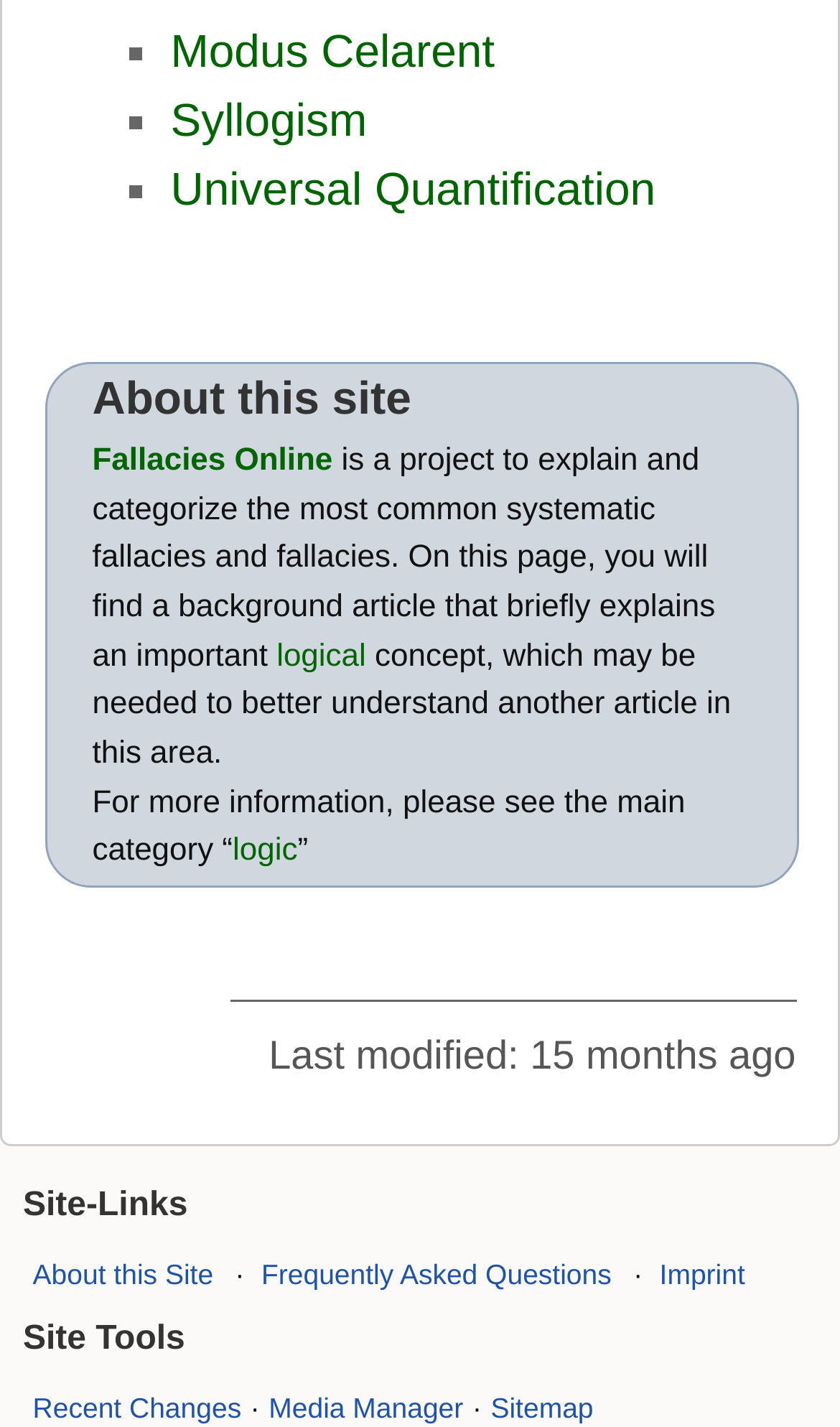What is the main category mentioned on this page?
Based on the image, provide a one-word or brief-phrase response.

logic